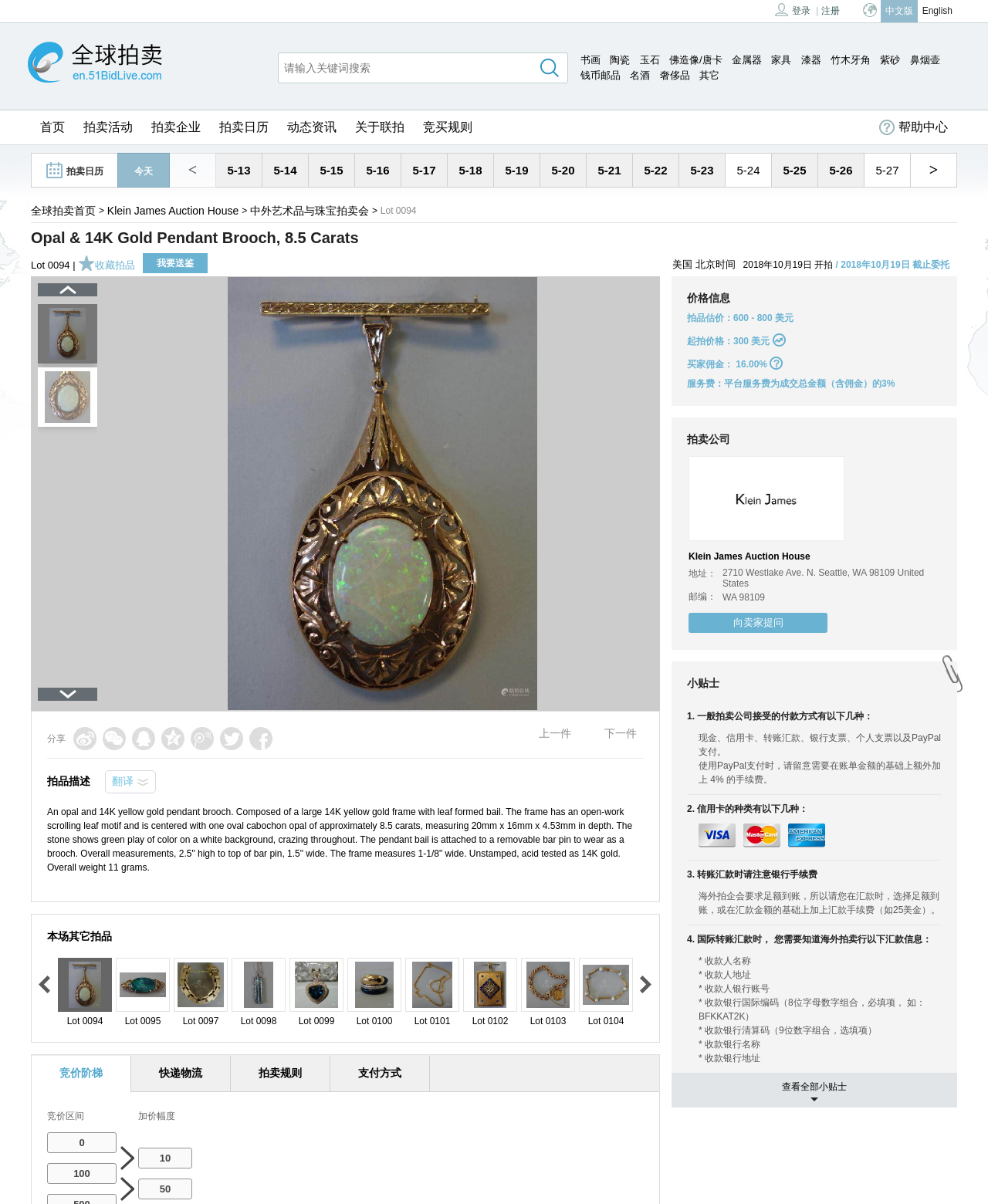Locate the bounding box coordinates for the element described below: "Klein James Auction House". The coordinates must be four float values between 0 and 1, formatted as [left, top, right, bottom].

[0.108, 0.165, 0.242, 0.185]